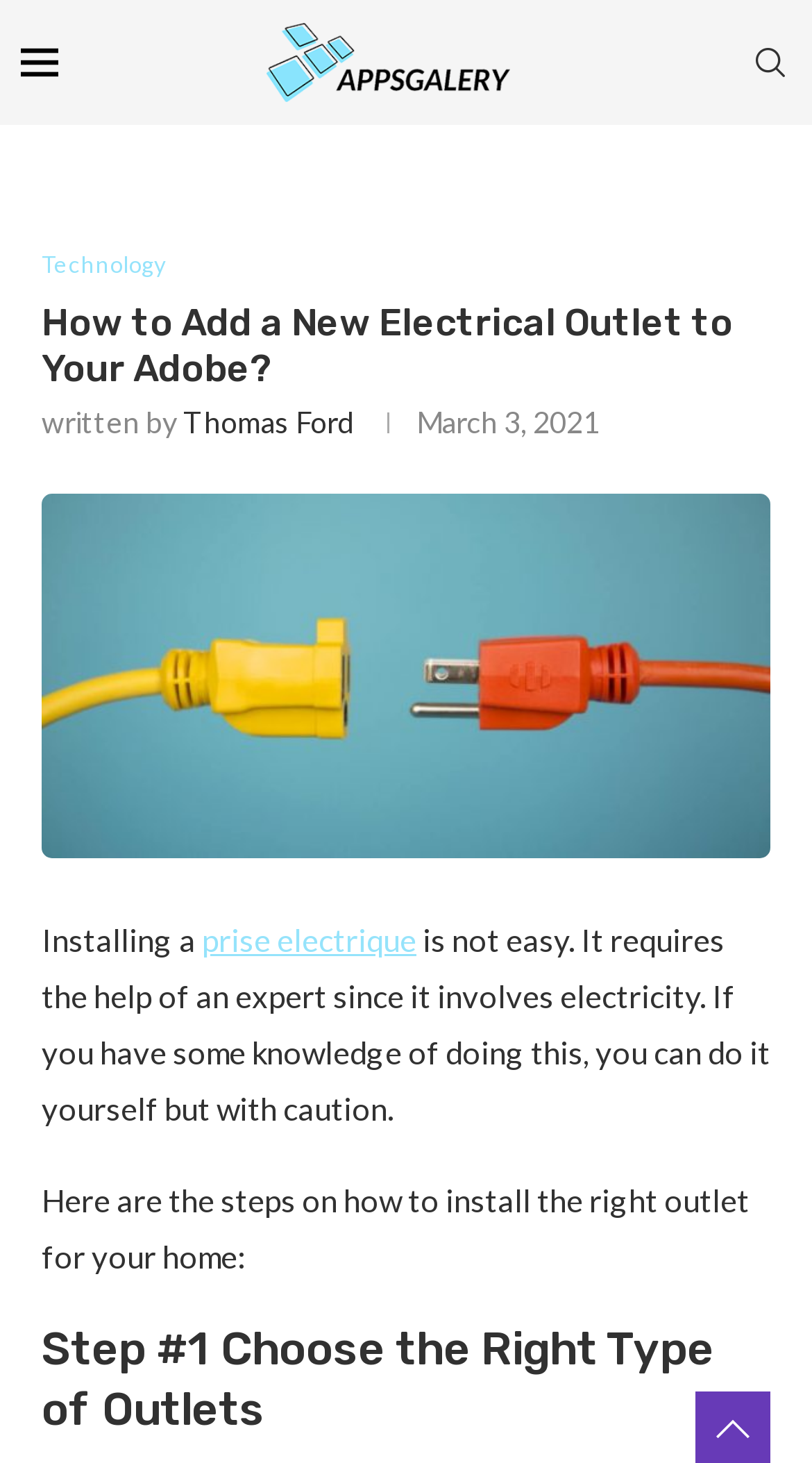What is the first step in installing an electrical outlet?
Please respond to the question with a detailed and well-explained answer.

I found the first step by looking at the heading 'Step #1 Choose the Right Type of Outlets'.